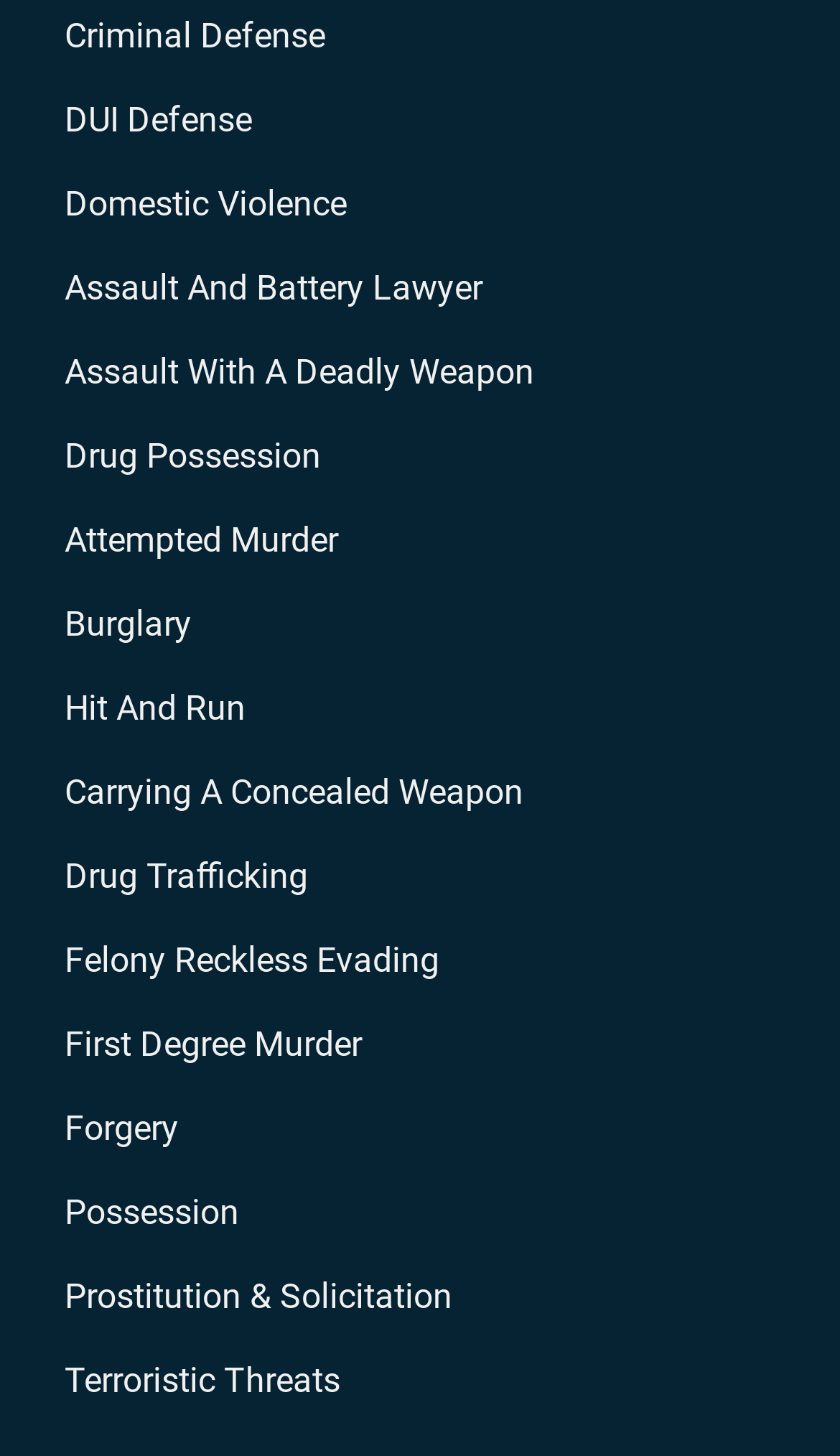Can you specify the bounding box coordinates for the region that should be clicked to fulfill this instruction: "Explore Burglary".

[0.077, 0.414, 0.228, 0.442]